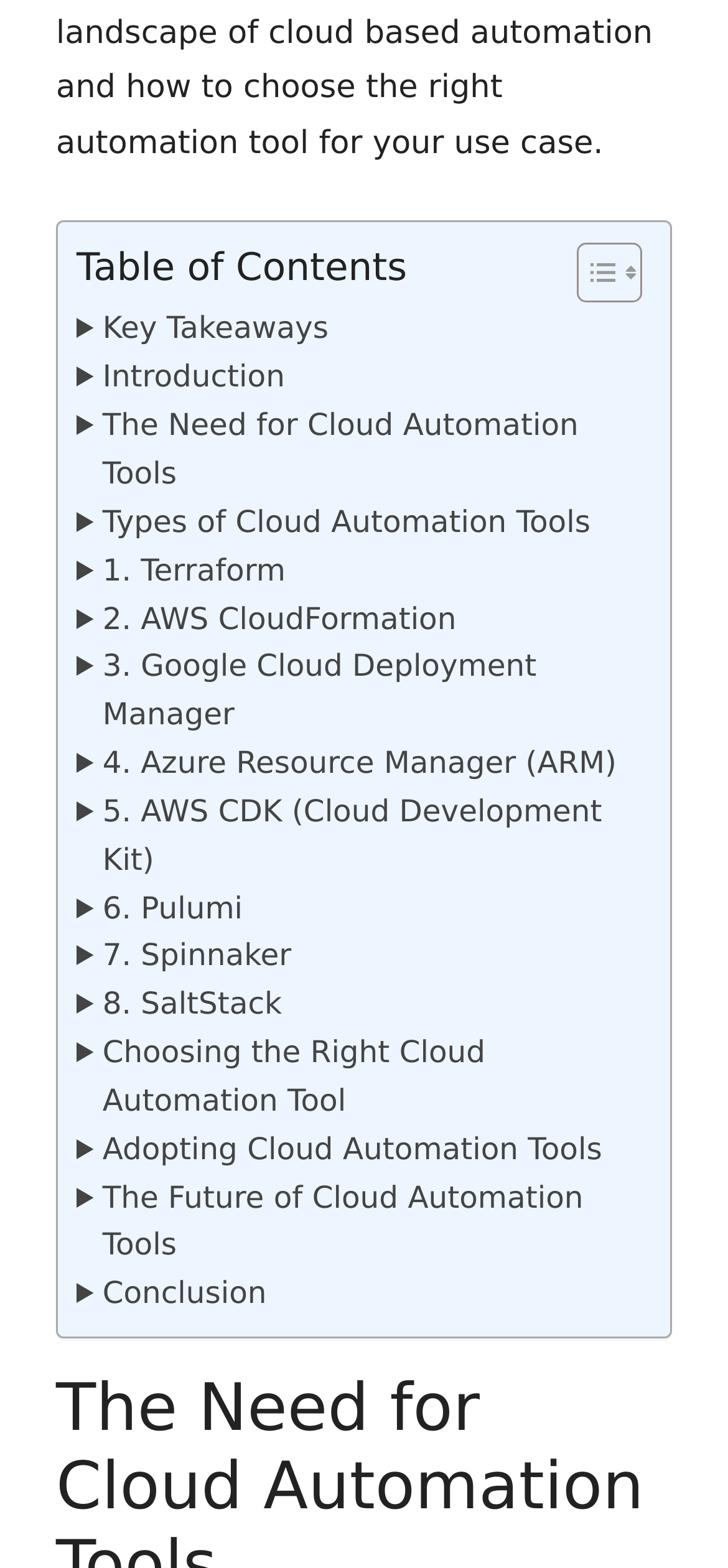Determine the bounding box coordinates for the area you should click to complete the following instruction: "Read about Terraform".

[0.105, 0.348, 0.392, 0.379]